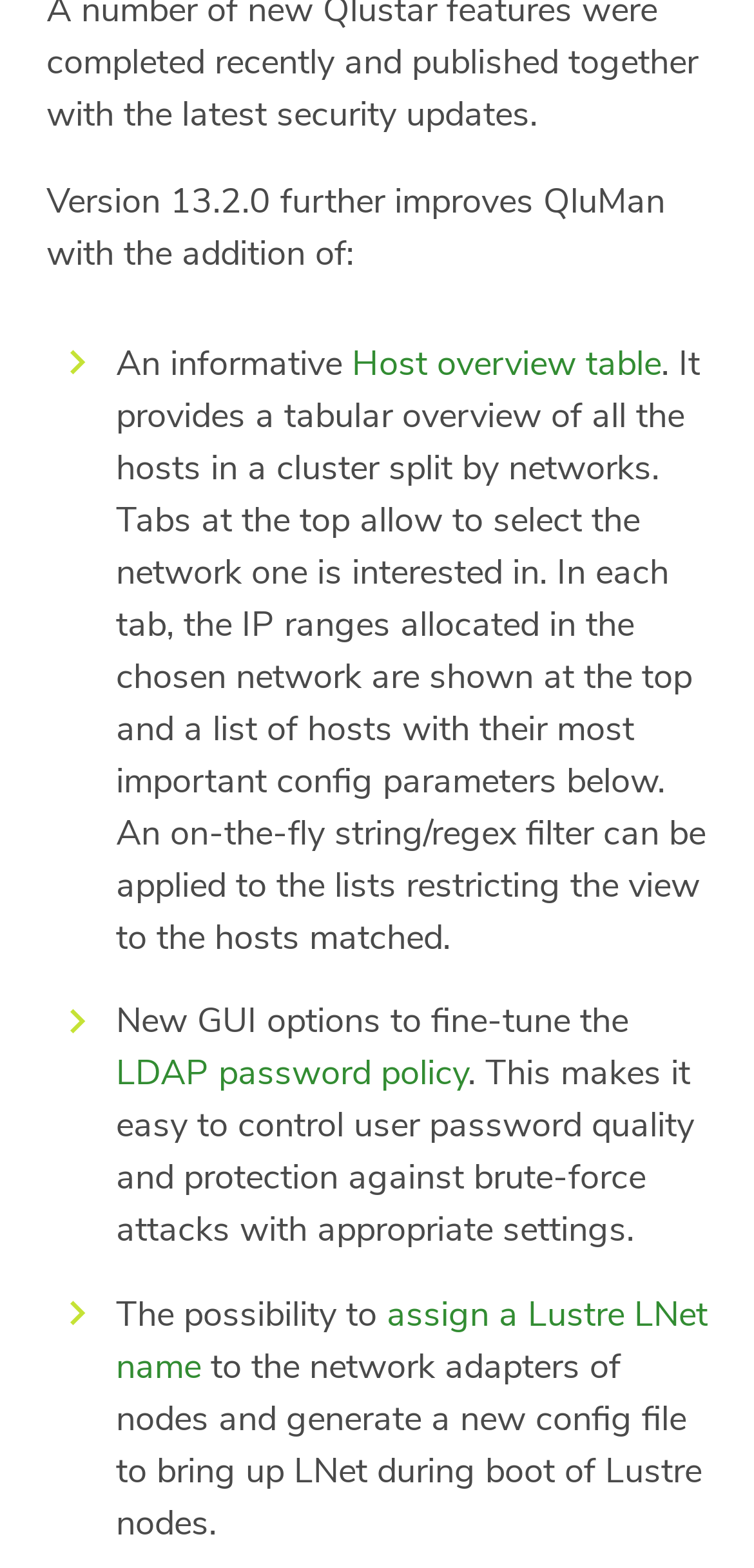What is the purpose of the Host overview table?
Please utilize the information in the image to give a detailed response to the question.

The link 'Host overview table' is accompanied by a static text element that explains its purpose, which is to provide a tabular overview of all the hosts in a cluster split by networks.